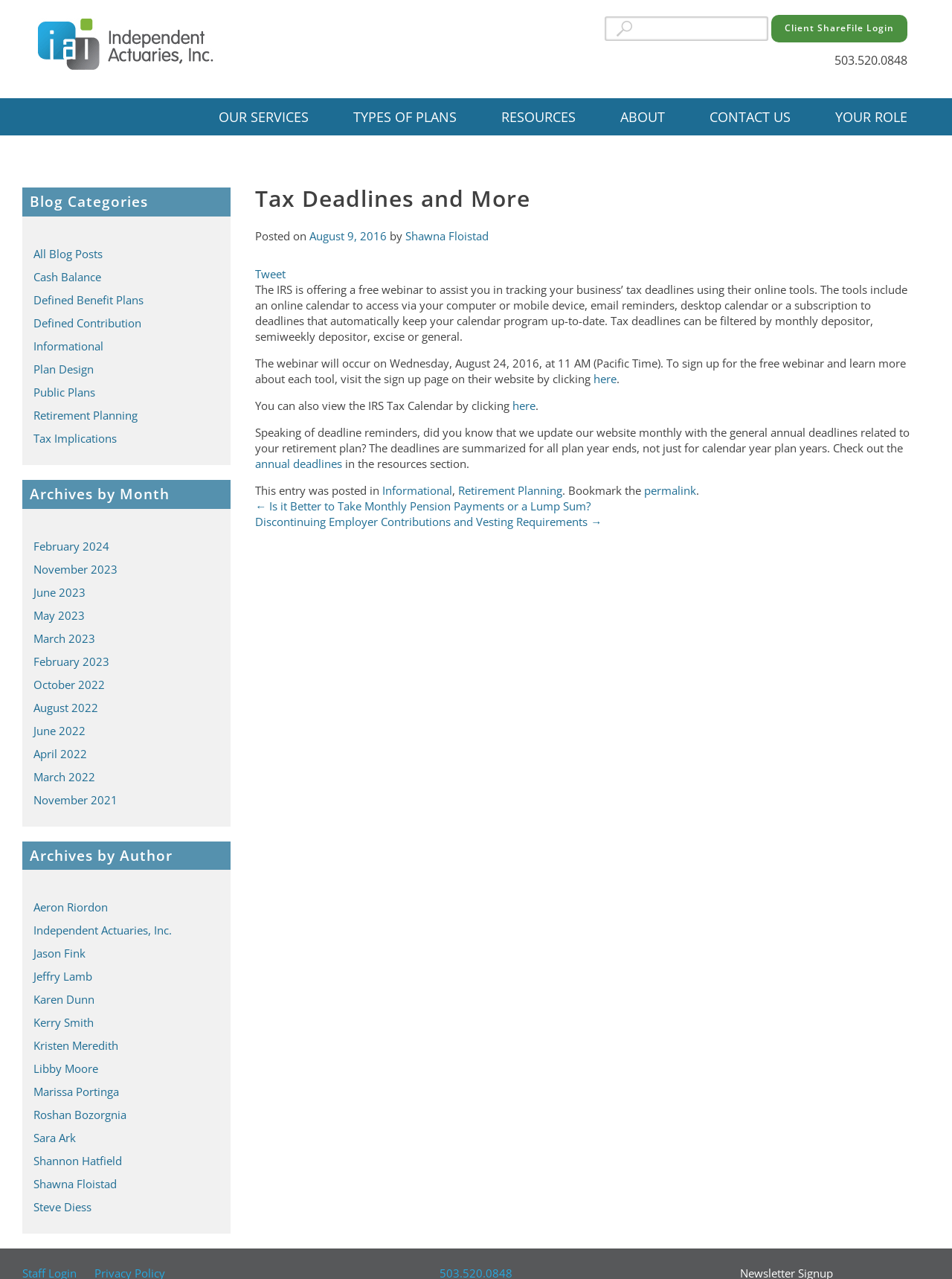What is the date of the webinar mentioned in the blog post?
Please provide a comprehensive and detailed answer to the question.

I found the date of the webinar by reading the content of the blog post, which mentions that the webinar will occur on Wednesday, August 24, 2016, at 11 AM (Pacific Time).